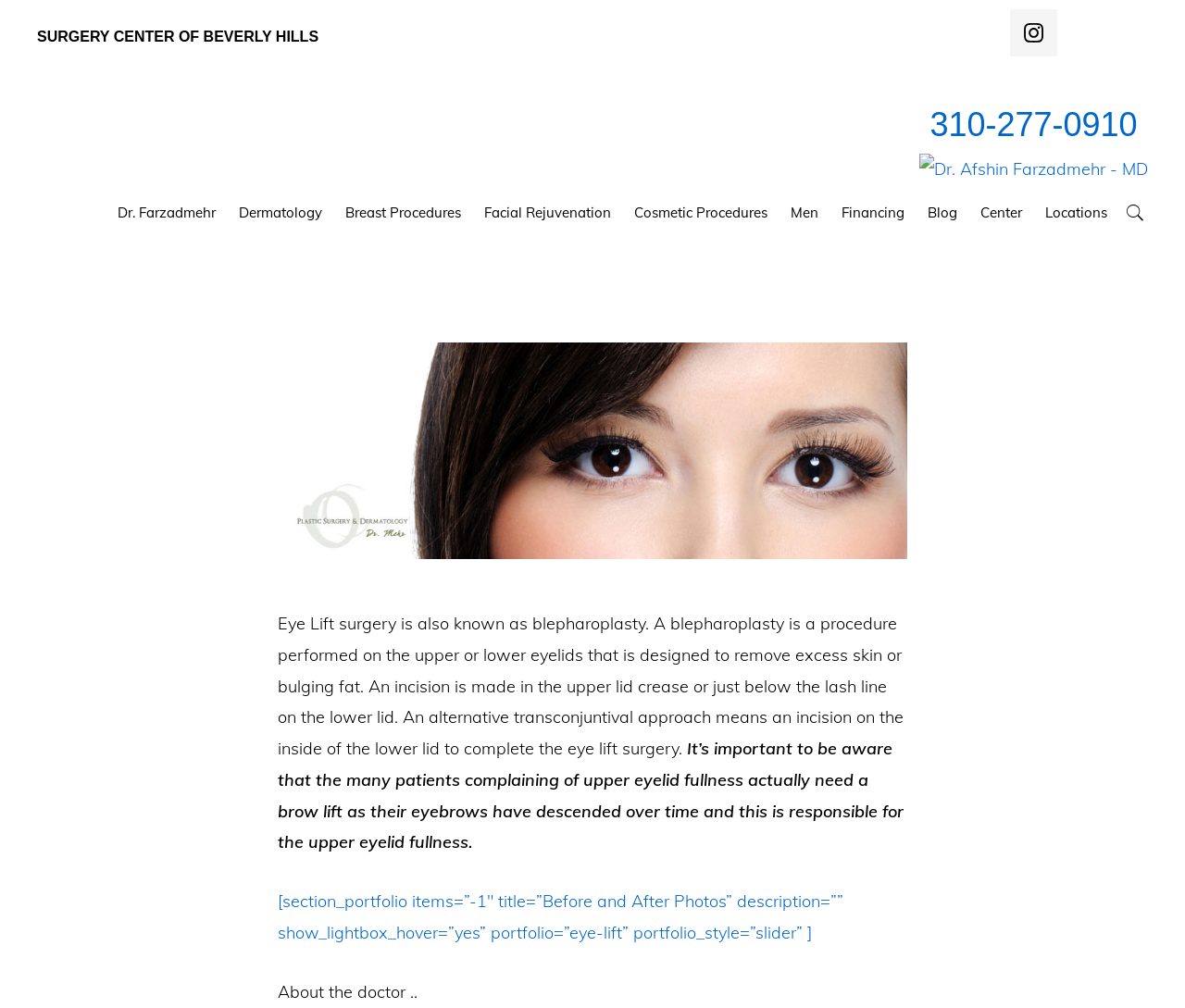Find the bounding box coordinates for the element that must be clicked to complete the instruction: "Open Instagram". The coordinates should be four float numbers between 0 and 1, indicated as [left, top, right, bottom].

[0.852, 0.009, 0.892, 0.056]